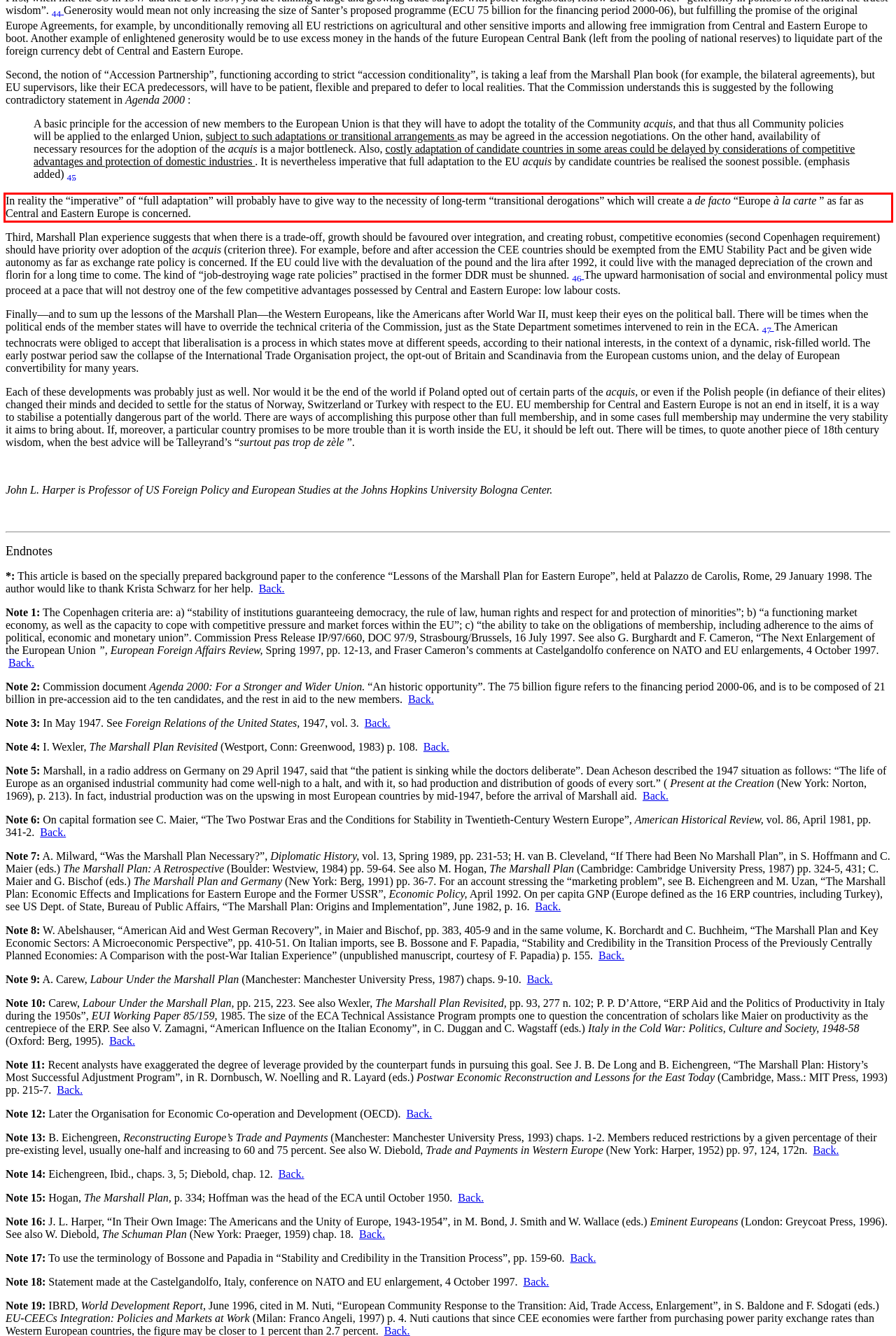Look at the webpage screenshot and recognize the text inside the red bounding box.

In reality the “imperative” of “full adaptation” will probably have to give way to the necessity of long-term “transitional derogations” which will create a de facto “Europe à la carte ” as far as Central and Eastern Europe is concerned.